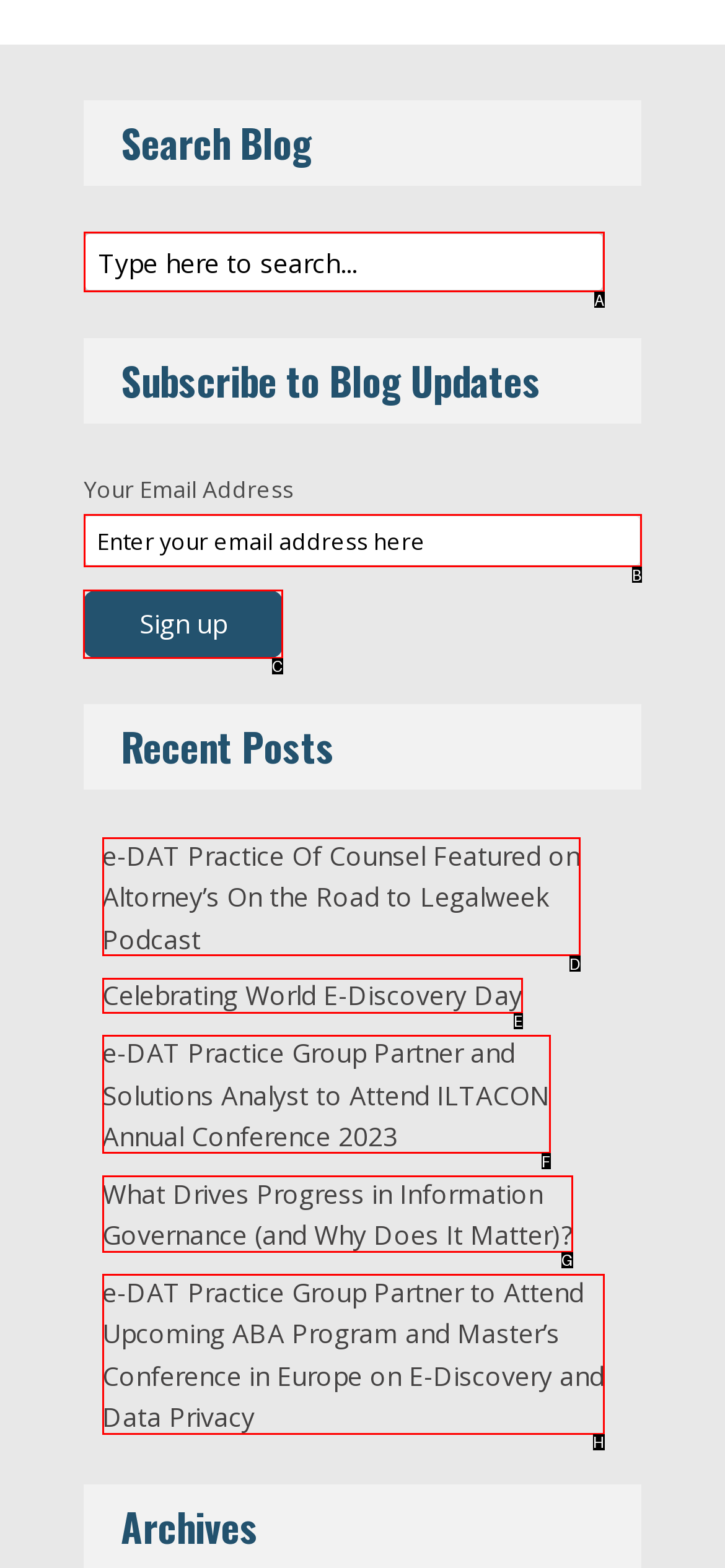Select the correct UI element to click for this task: Sign up for blog updates.
Answer using the letter from the provided options.

C